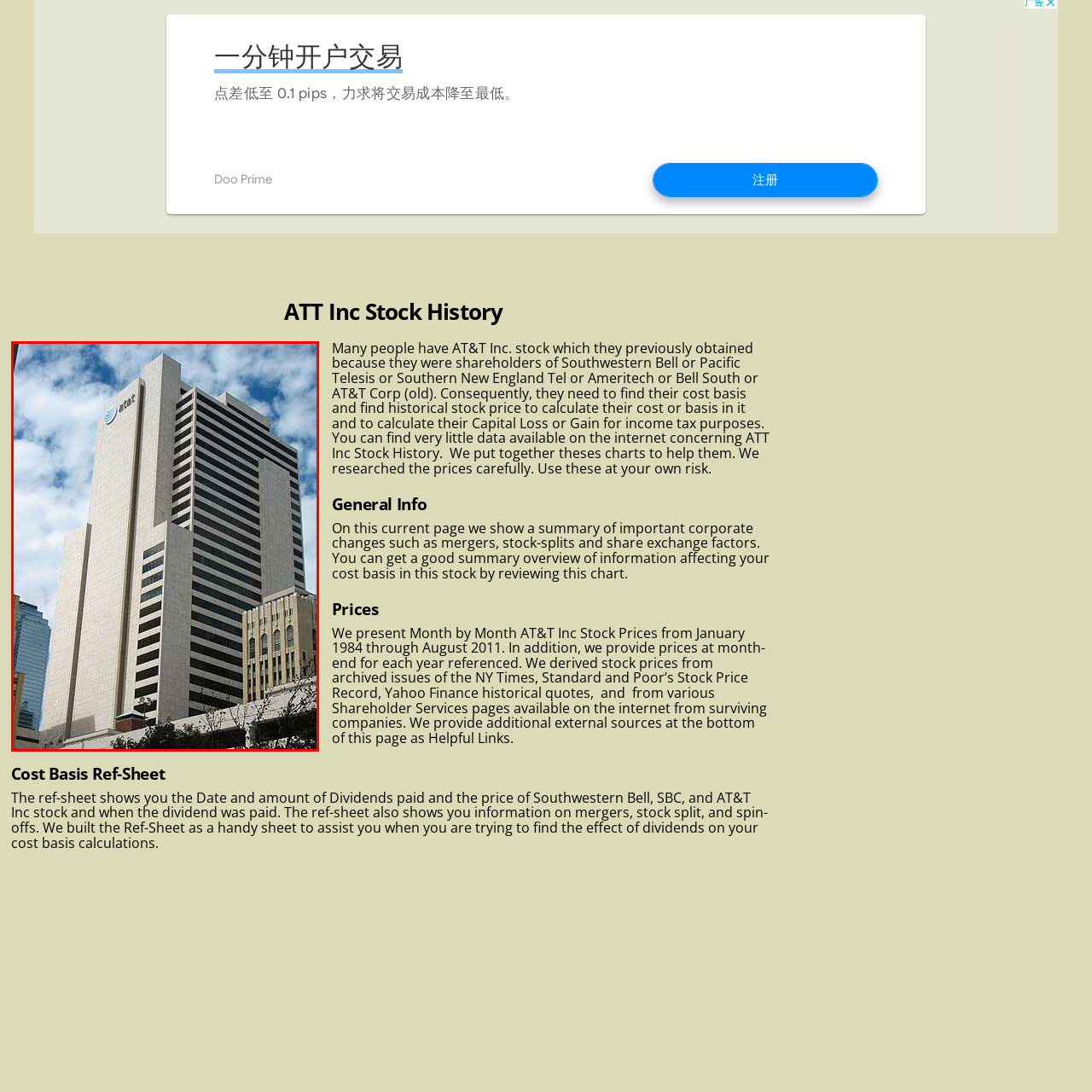Provide a comprehensive description of the image highlighted by the red bounding box.

The image depicts the AT&T Inc. headquarters located in Dallas, Texas. This modern skyscraper features a prominent facade with a beige exterior and a distinctive AT&T logo displayed at the top. The architectural design reflects a blend of contemporary and functional elements, with multiple stories characterized by horizontal dark window stripes. In the foreground, the building is framed by tree branches, adding a touch of nature to the urban landscape. This site holds significance for many shareholders who trace their investment history back to predecessor companies such as Southwestern Bell and Pacific Telesis, highlighting its importance in the context of corporate history and stock market investments. This image is part of a larger discussion on AT&T's historical stock prices and the impact on shareholders' cost basis calculations.